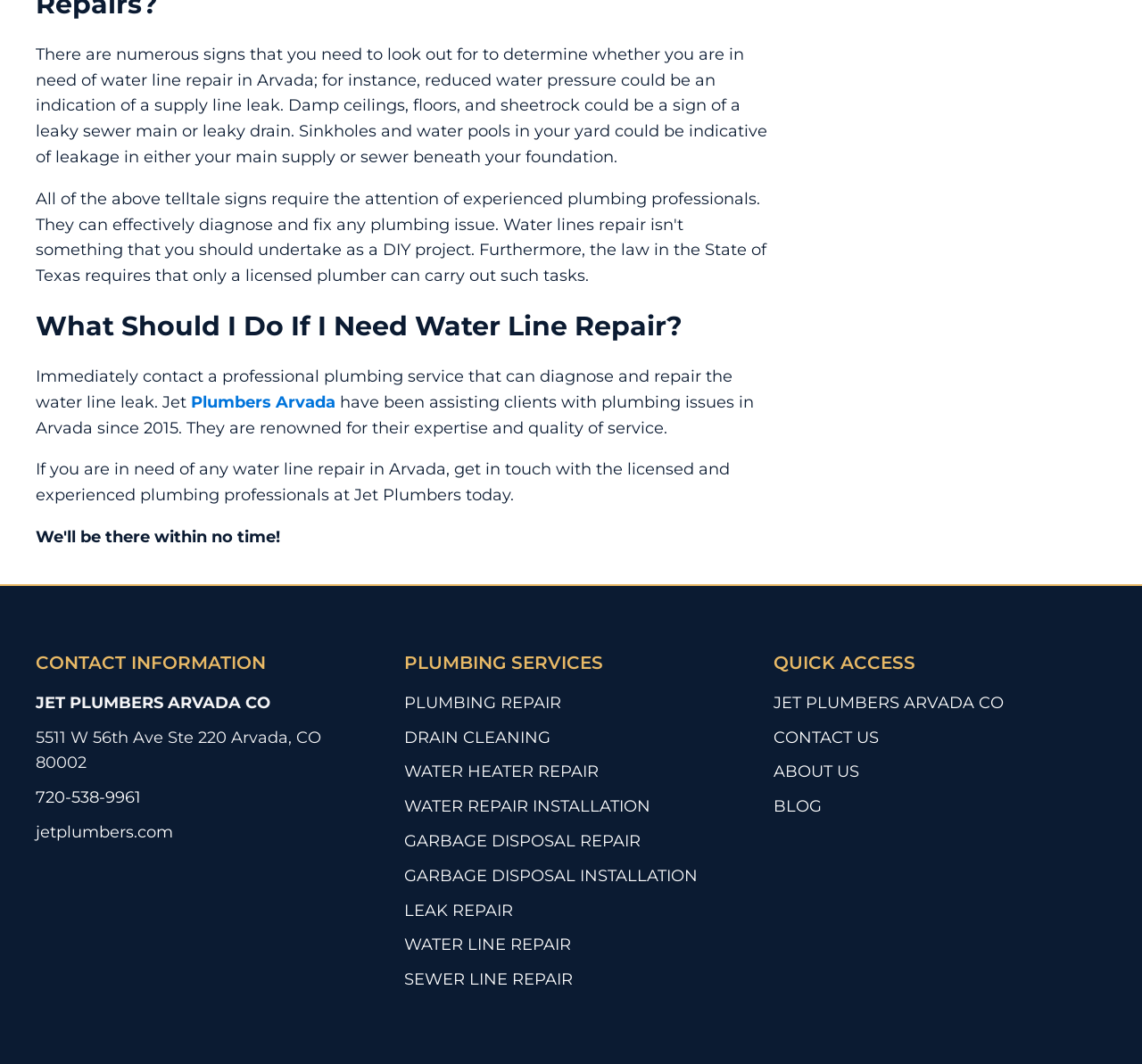Please provide a detailed answer to the question below based on the screenshot: 
What is the website of Jet Plumbers Arvada CO?

I found the website by looking at the contact information section of the webpage, where it is written in a link element.